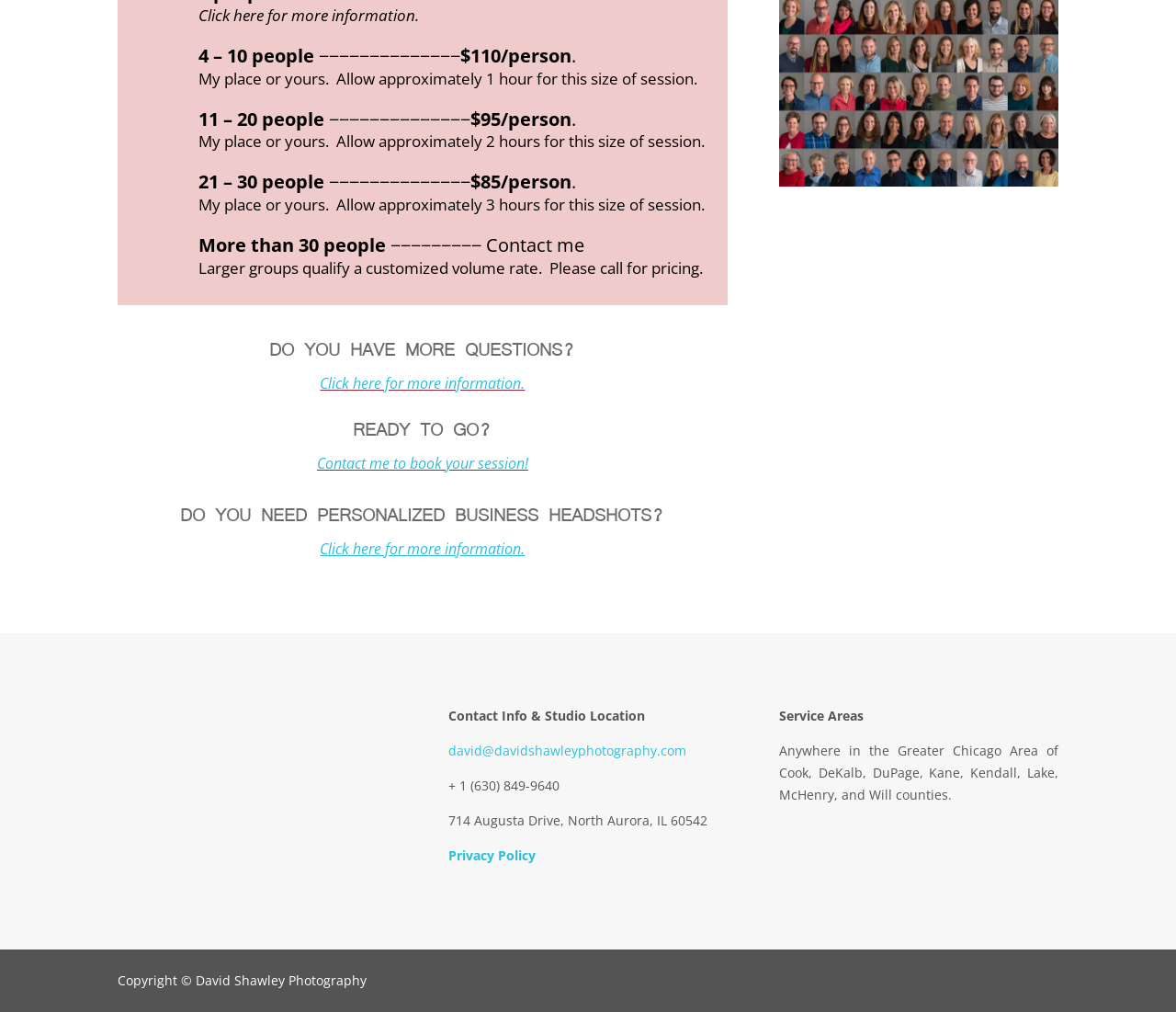What is the contact email address?
Look at the screenshot and respond with one word or a short phrase.

david@davidshawleyphotography.com